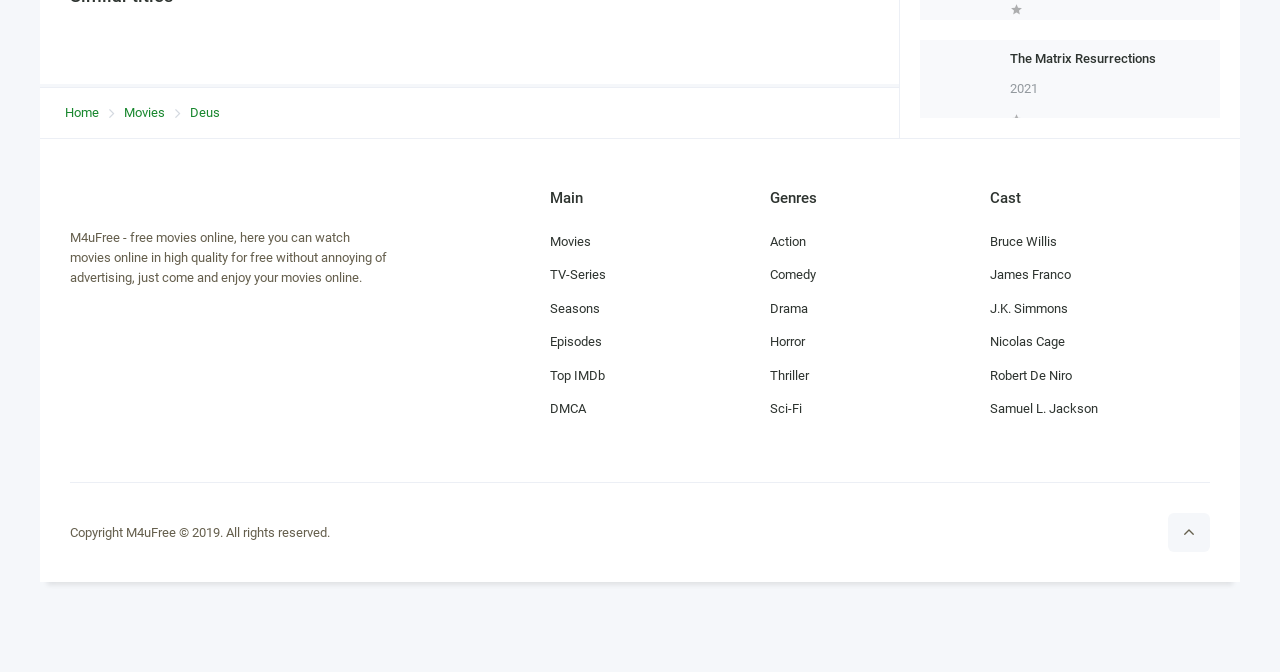Show the bounding box coordinates for the HTML element described as: "DMCA".

[0.43, 0.584, 0.602, 0.634]